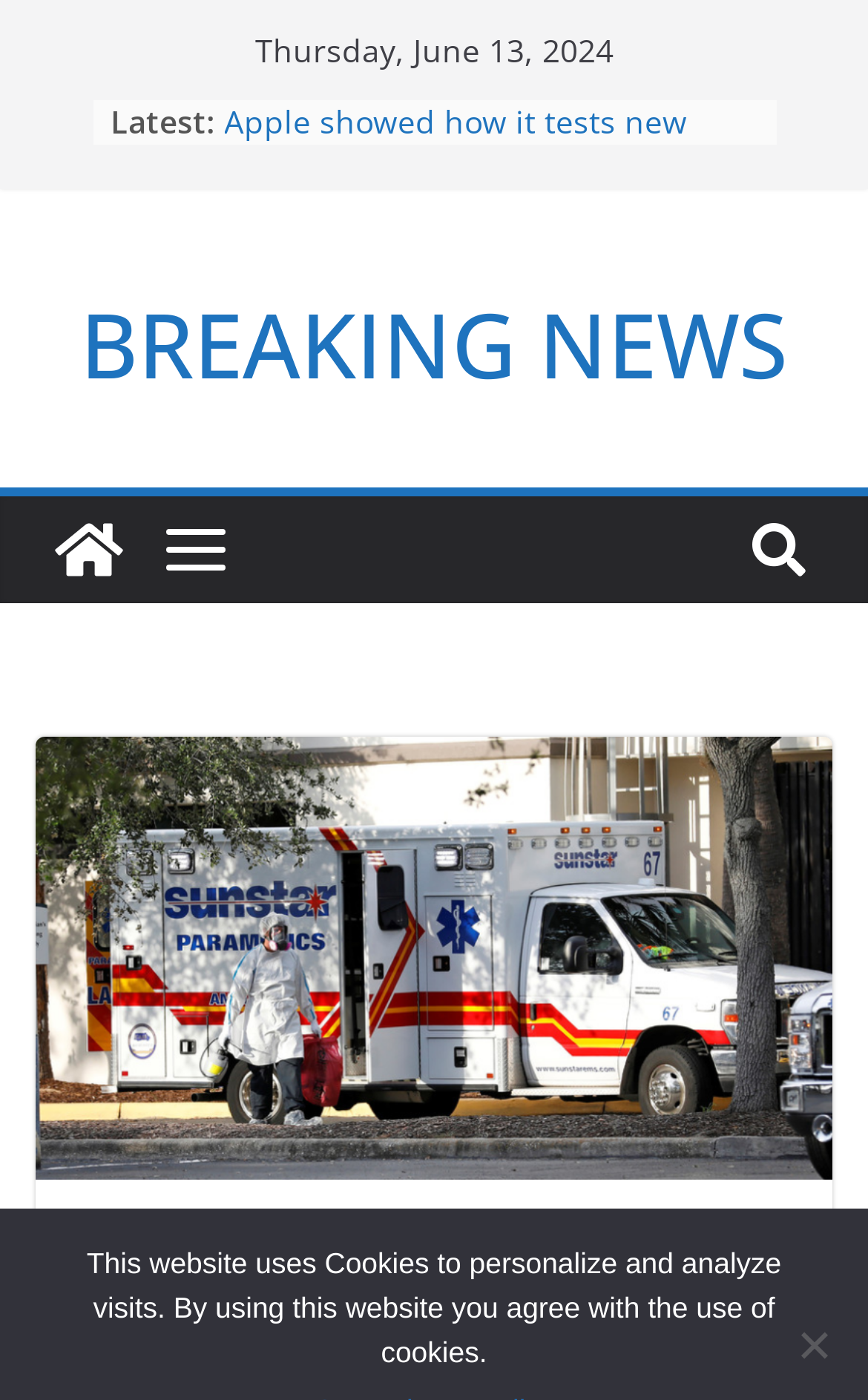Give a one-word or one-phrase response to the question:
What is the category of news mentioned on the webpage?

BREAKING NEWS